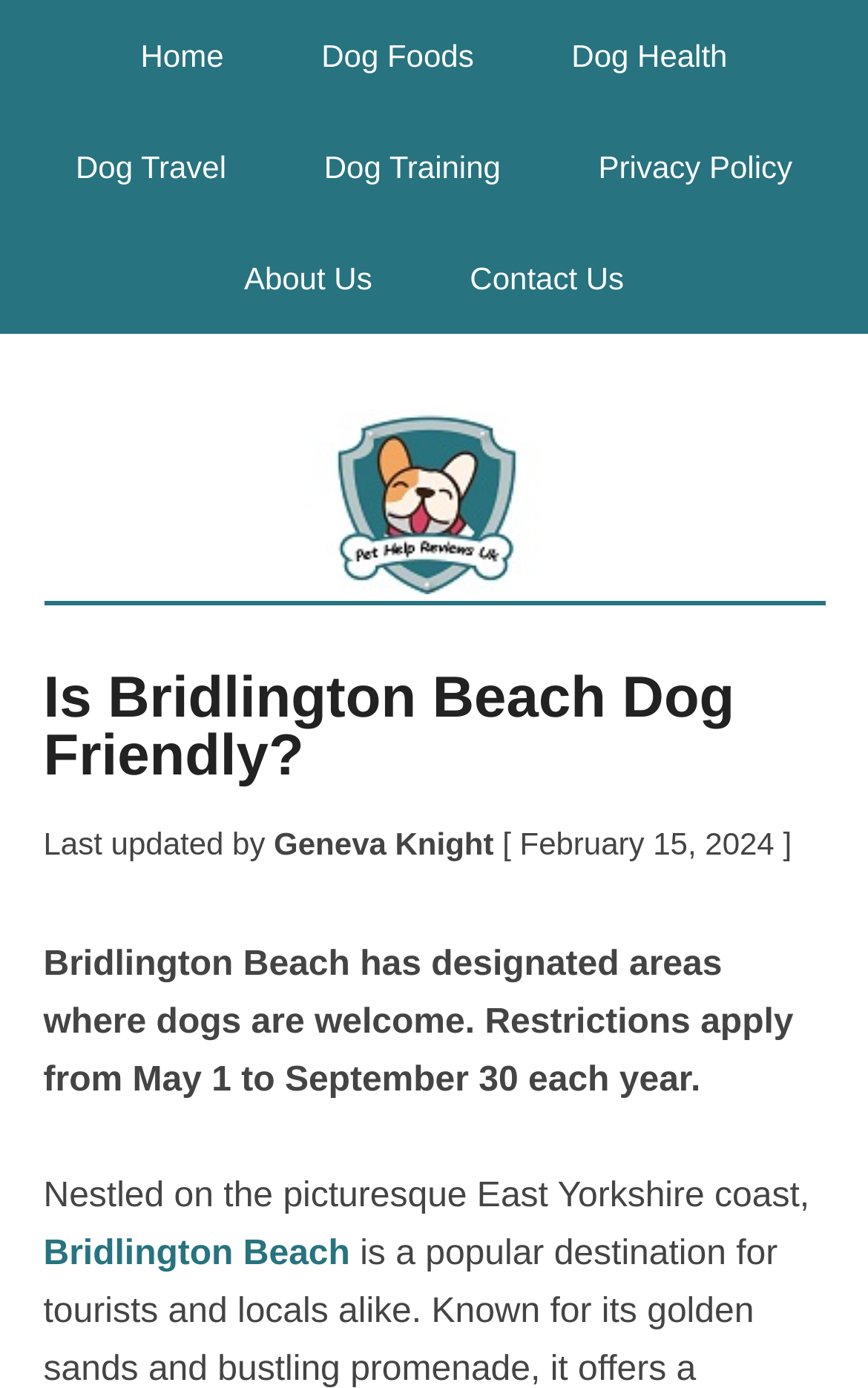Determine the coordinates of the bounding box for the clickable area needed to execute this instruction: "check privacy policy".

[0.638, 0.08, 0.964, 0.16]